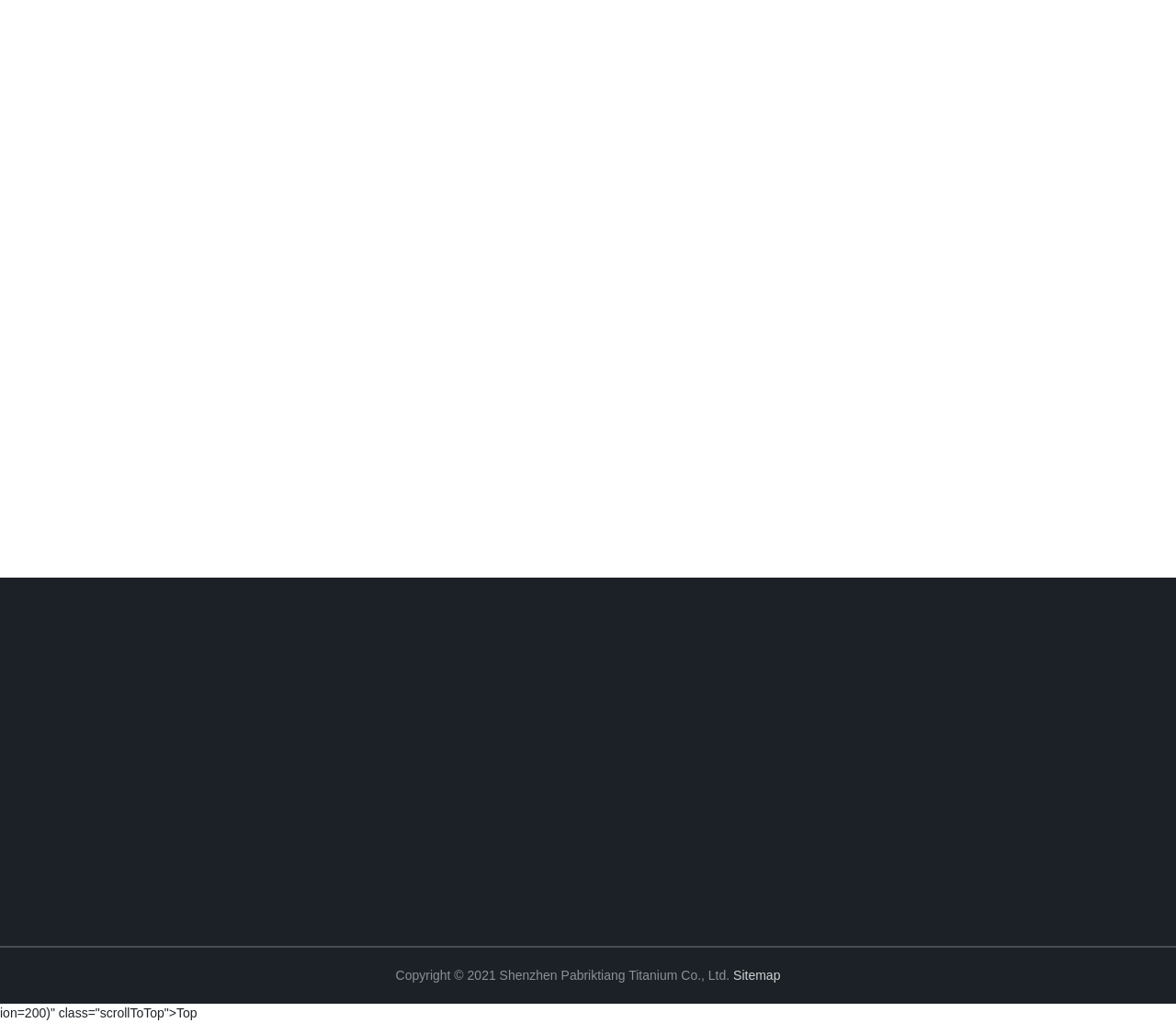Locate the bounding box coordinates of the segment that needs to be clicked to meet this instruction: "Learn more about Global Metal Stampings, Forgings, and Castings Market".

[0.36, 0.435, 0.476, 0.464]